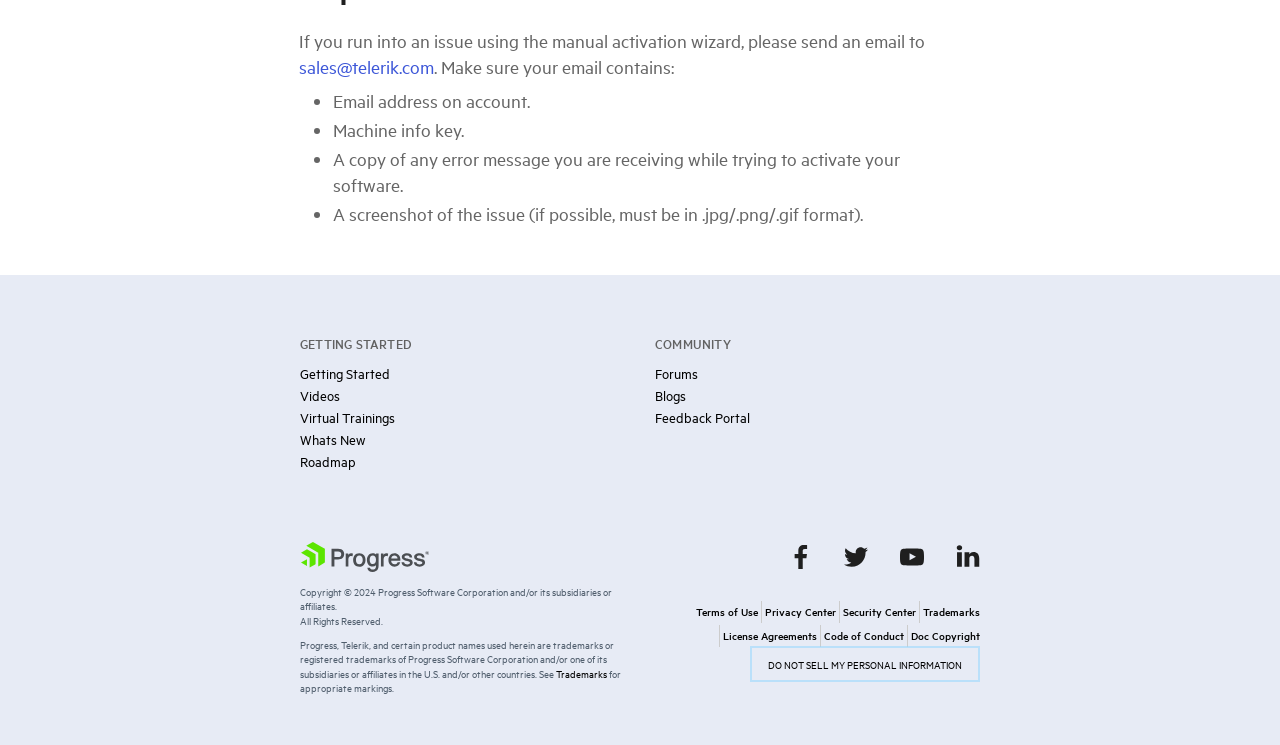Based on the element description Terms of Use, identify the bounding box of the UI element in the given webpage screenshot. The coordinates should be in the format (top-left x, top-left y, bottom-right x, bottom-right y) and must be between 0 and 1.

[0.544, 0.811, 0.592, 0.831]